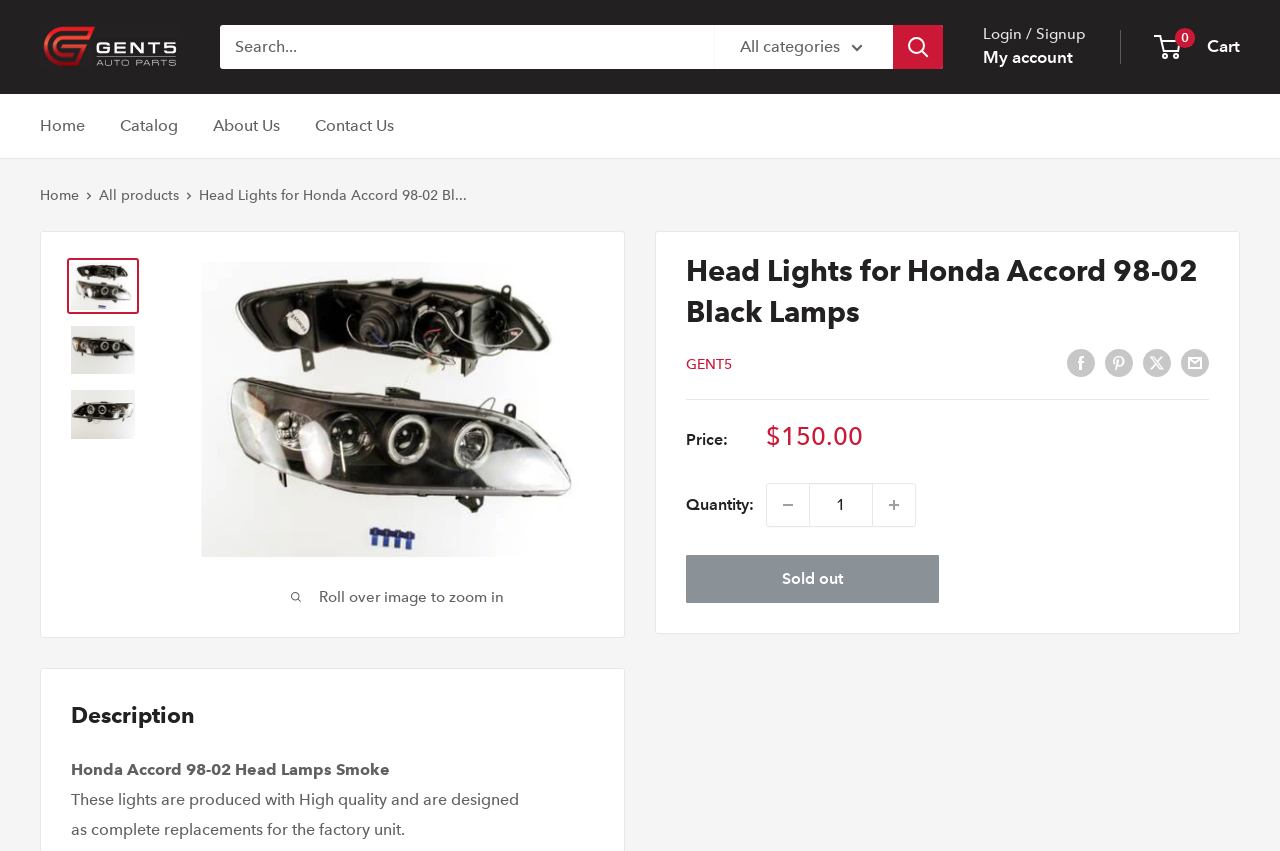Given the description: "aria-describedby="a11y-new-window-message" aria-label="Pin on Pinterest"", determine the bounding box coordinates of the UI element. The coordinates should be formatted as four float numbers between 0 and 1, [left, top, right, bottom].

[0.863, 0.408, 0.885, 0.443]